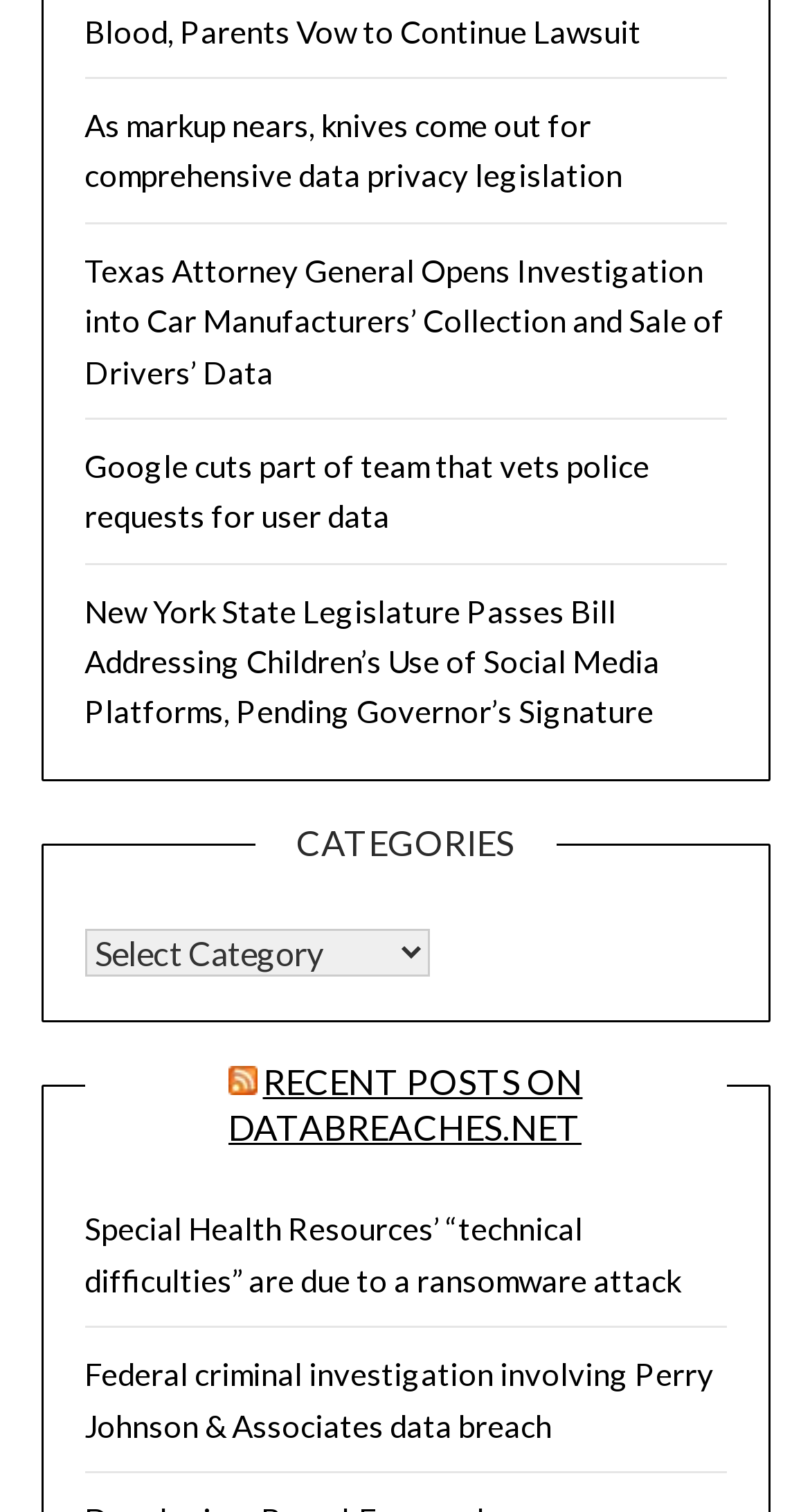Determine the bounding box coordinates of the clickable region to execute the instruction: "Investigate the Federal criminal investigation involving Perry Johnson & Associates data breach". The coordinates should be four float numbers between 0 and 1, denoted as [left, top, right, bottom].

[0.104, 0.896, 0.881, 0.954]